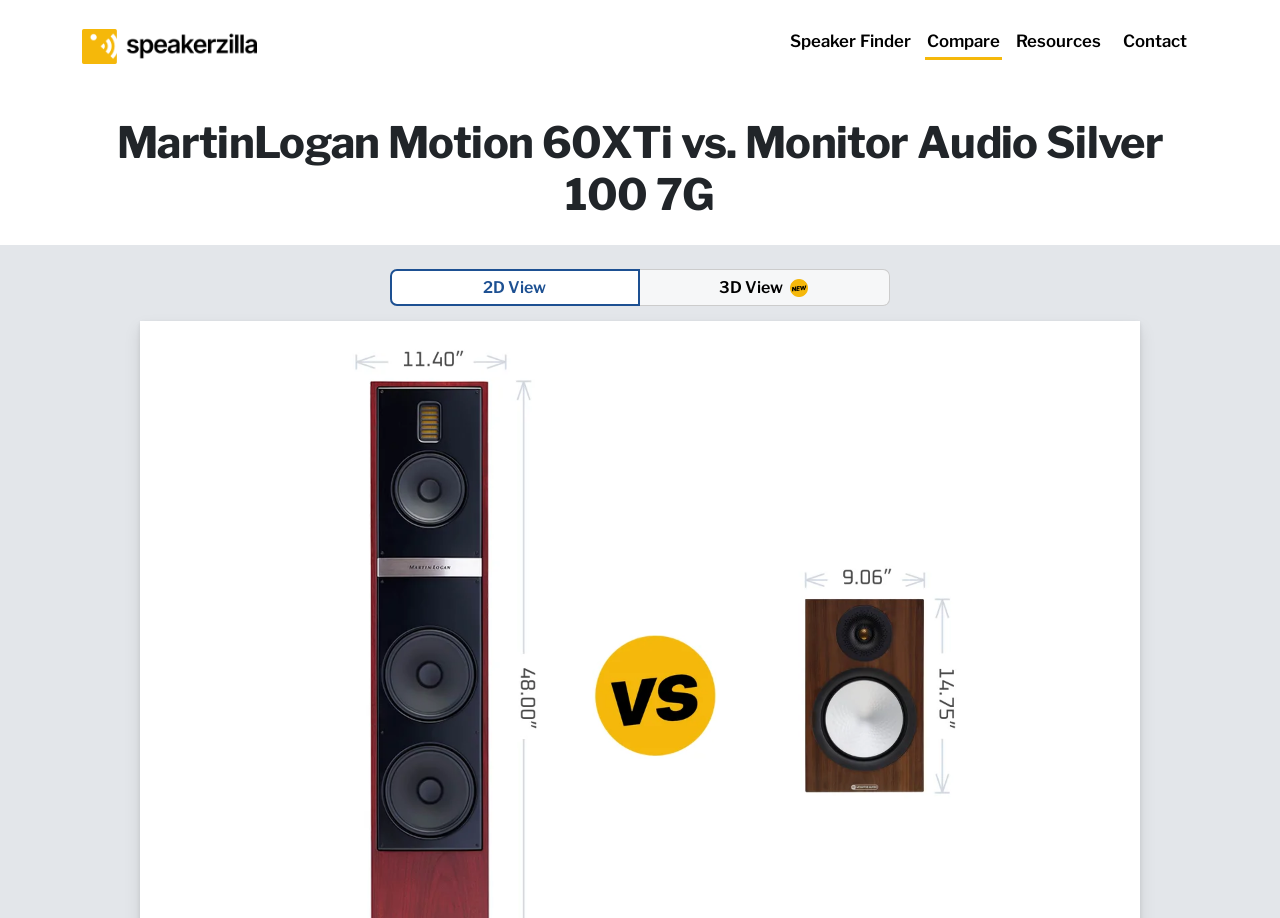How many navigation links are at the top of the webpage?
Could you please answer the question thoroughly and with as much detail as possible?

There are four navigation links at the top of the webpage, which are 'Speaker Finder', 'Compare', 'Resources', and 'Contact'.